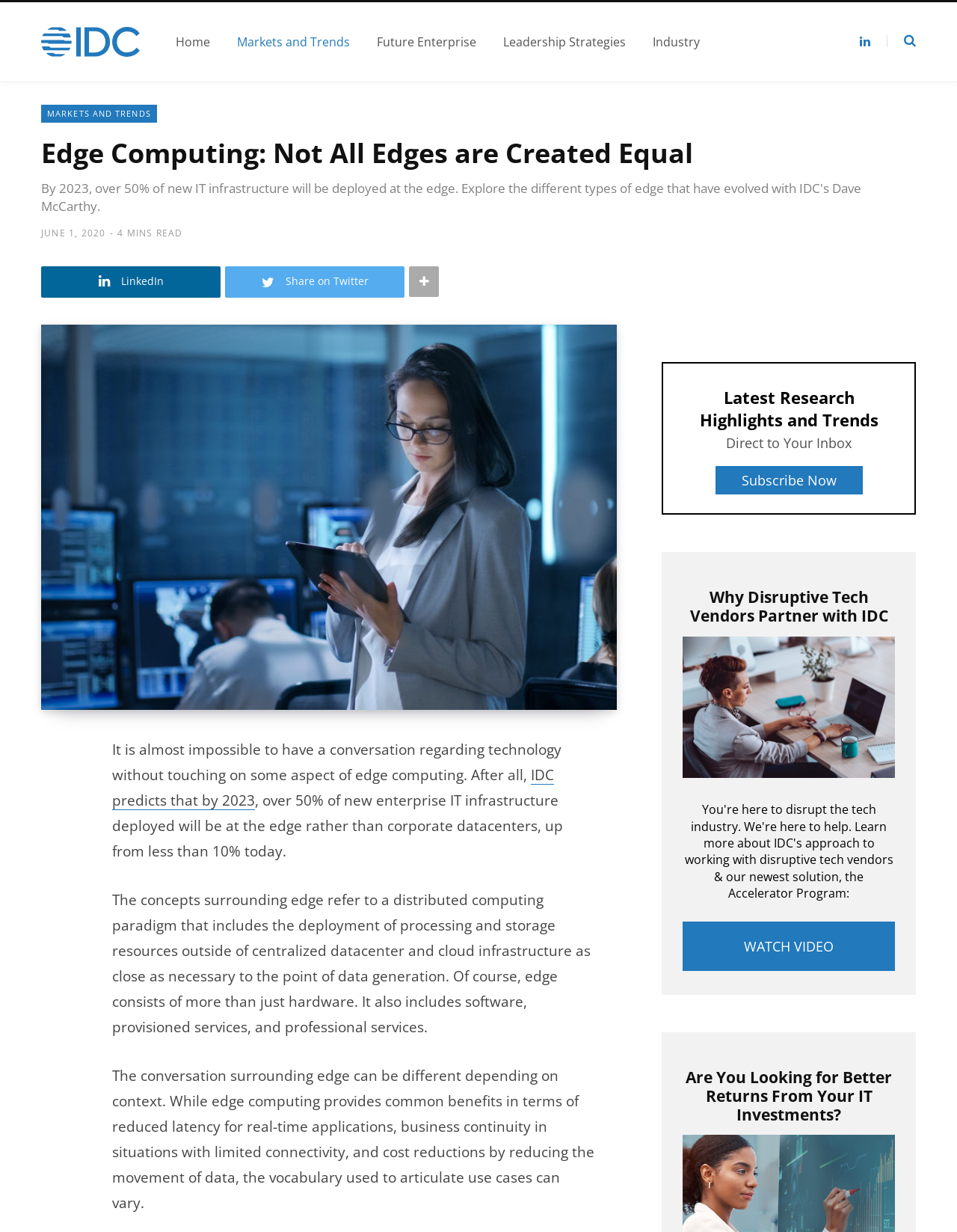From the details in the image, provide a thorough response to the question: What is the title of the video?

The title of the video can be found below the image, where it says 'Why Disruptive Tech Vendors Partner with IDC'. This is the title of the video that can be watched by clicking on the 'WATCH VIDEO' button.